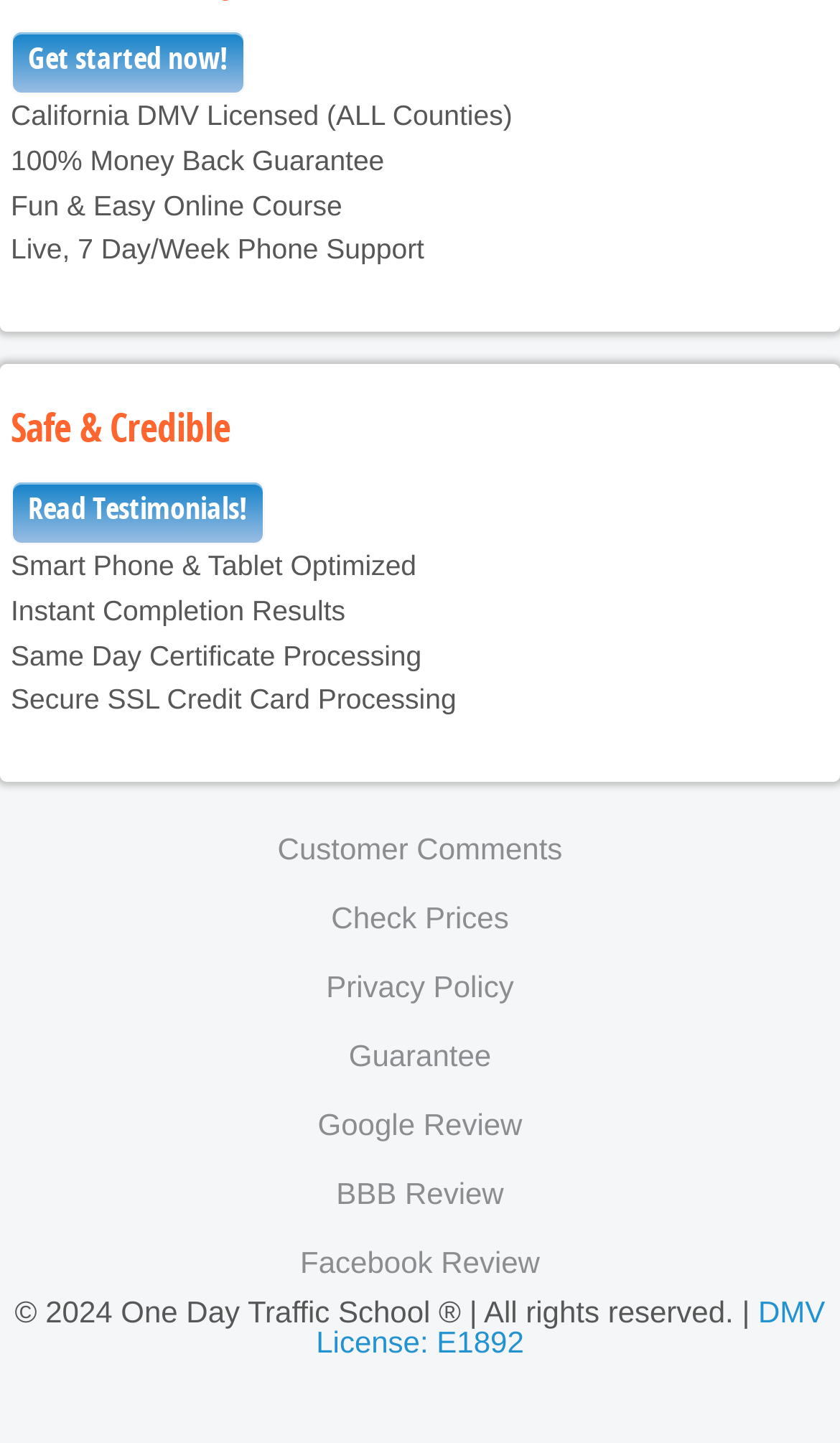Identify the bounding box coordinates of the clickable region required to complete the instruction: "read more about HP Inkjet Cartridge". The coordinates should be given as four float numbers within the range of 0 and 1, i.e., [left, top, right, bottom].

None